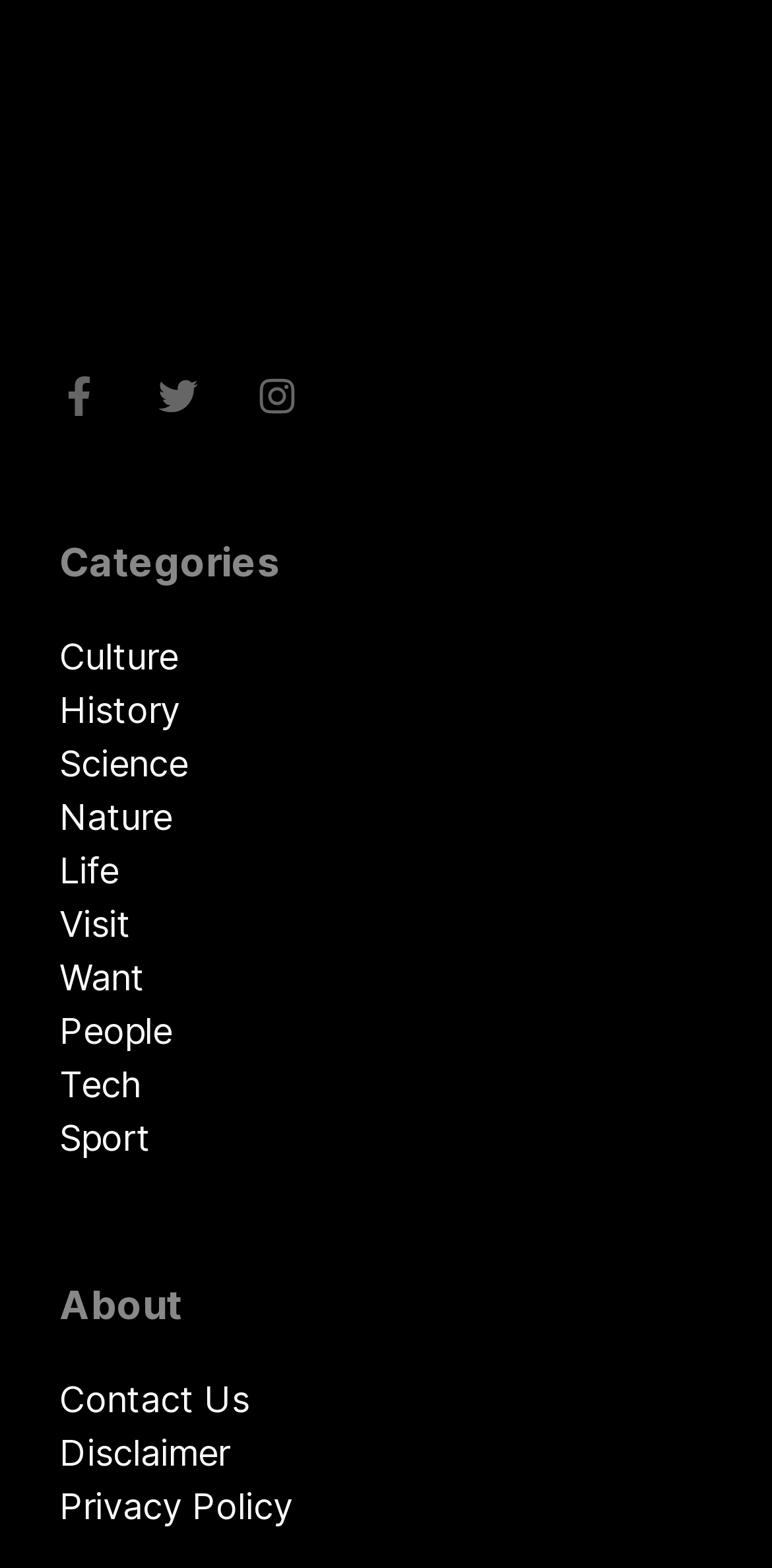Extract the bounding box coordinates for the UI element described as: "Contact Us".

None